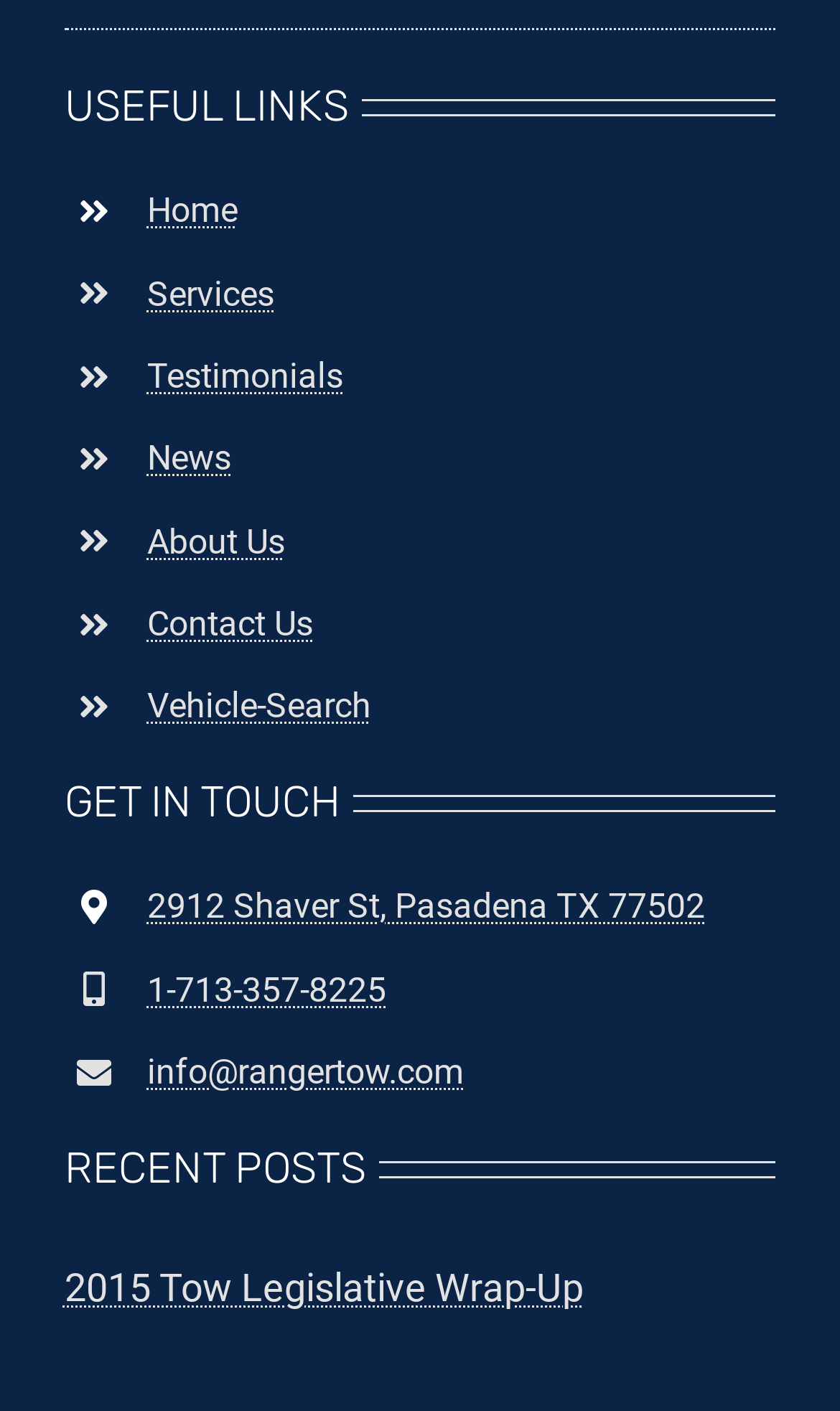Kindly provide the bounding box coordinates of the section you need to click on to fulfill the given instruction: "go to home page".

[0.175, 0.135, 0.283, 0.164]